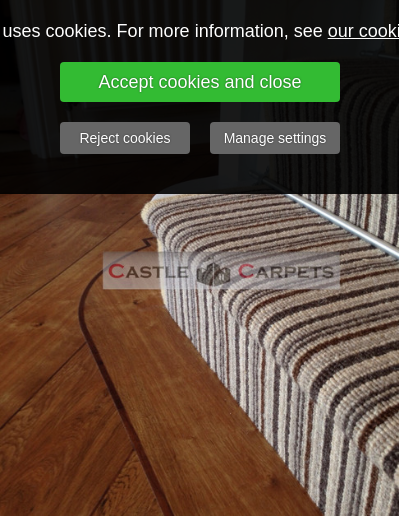Use one word or a short phrase to answer the question provided: 
What is the brand name displayed in the image?

CASTLE CARPETS